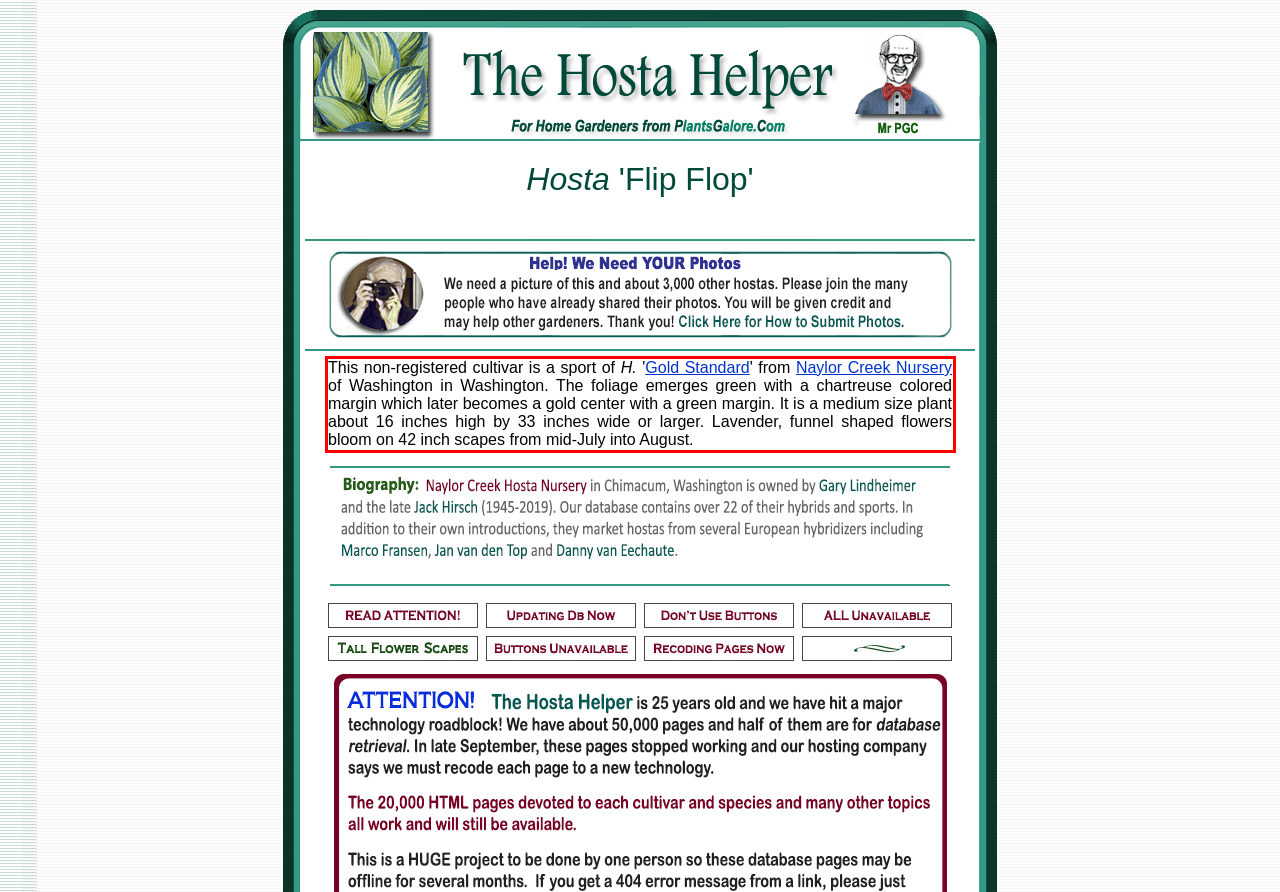You have a screenshot of a webpage with a red bounding box. Use OCR to generate the text contained within this red rectangle.

This non-registered cultivar is a sport of H. 'Gold Standard' from Naylor Creek Nursery of Washington in Washington. The foliage emerges green with a chartreuse colored margin which later becomes a gold center with a green margin. It is a medium size plant about 16 inches high by 33 inches wide or larger. Lavender, funnel shaped flowers bloom on 42 inch scapes from mid-July into August.